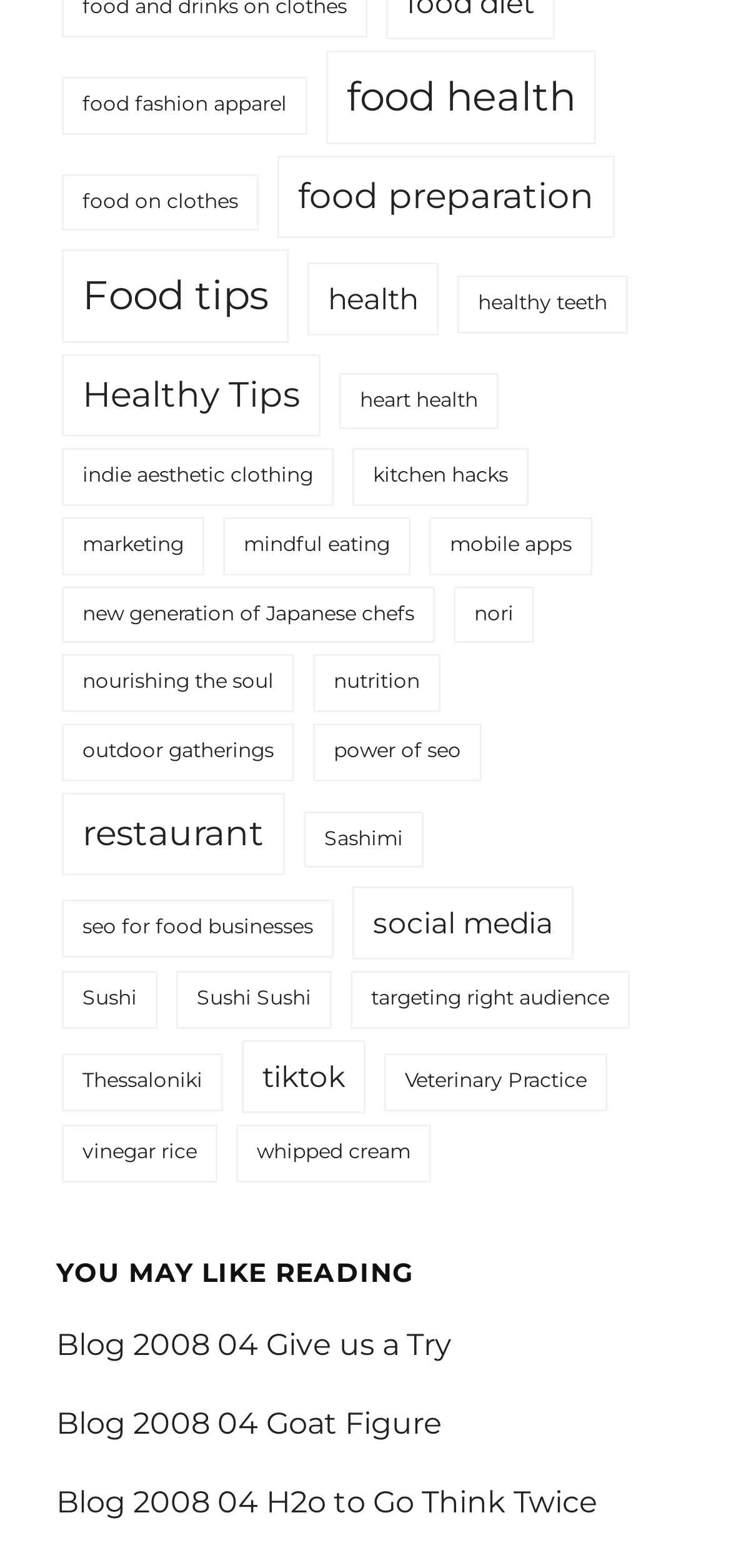Based on the element description X, identify the bounding box coordinates for the UI element. The coordinates should be in the format (top-left x, top-left y, bottom-right x, bottom-right y) and within the 0 to 1 range.

None